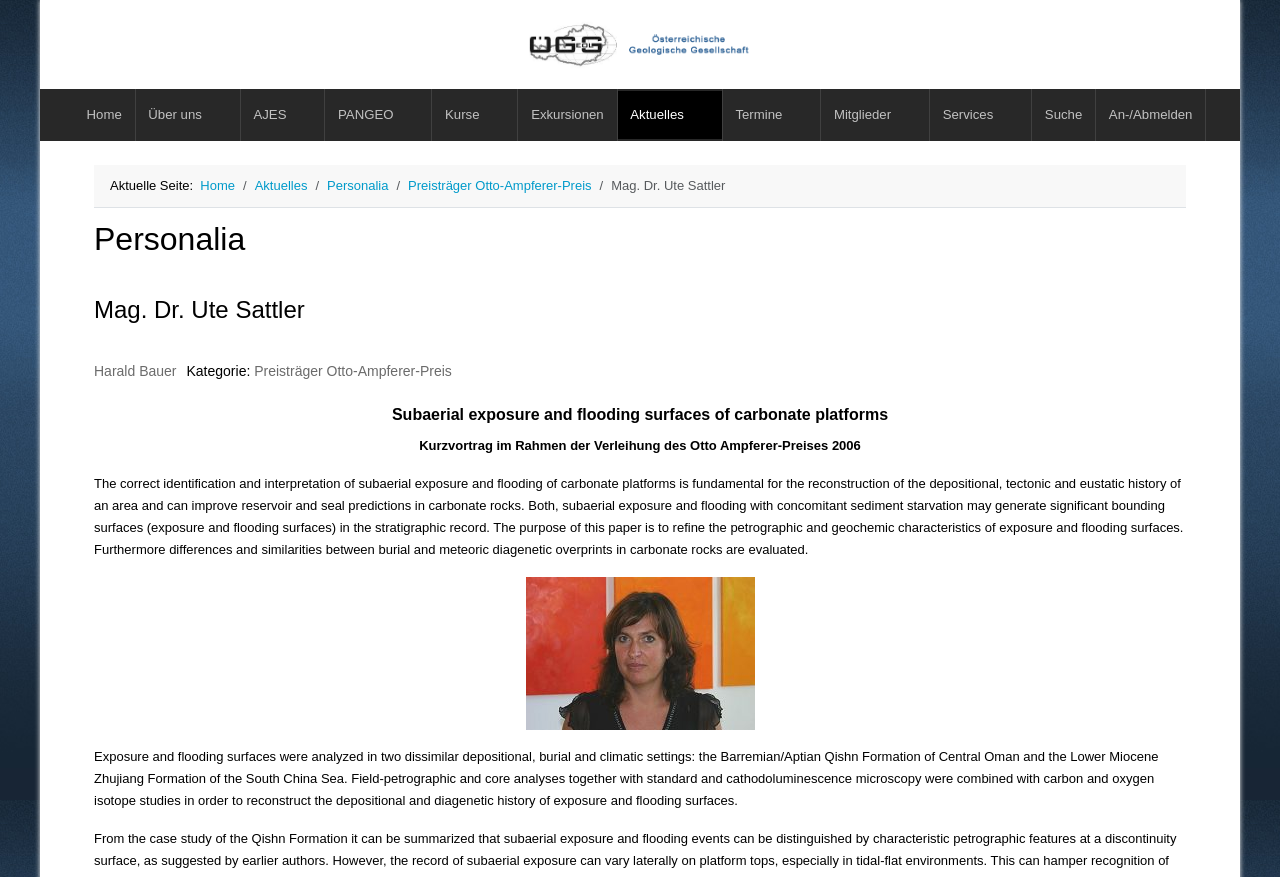Please predict the bounding box coordinates (top-left x, top-left y, bottom-right x, bottom-right y) for the UI element in the screenshot that fits the description: alt="Österreichische Geologische Gesellschaft (ÖGG)"

[0.402, 0.023, 0.598, 0.079]